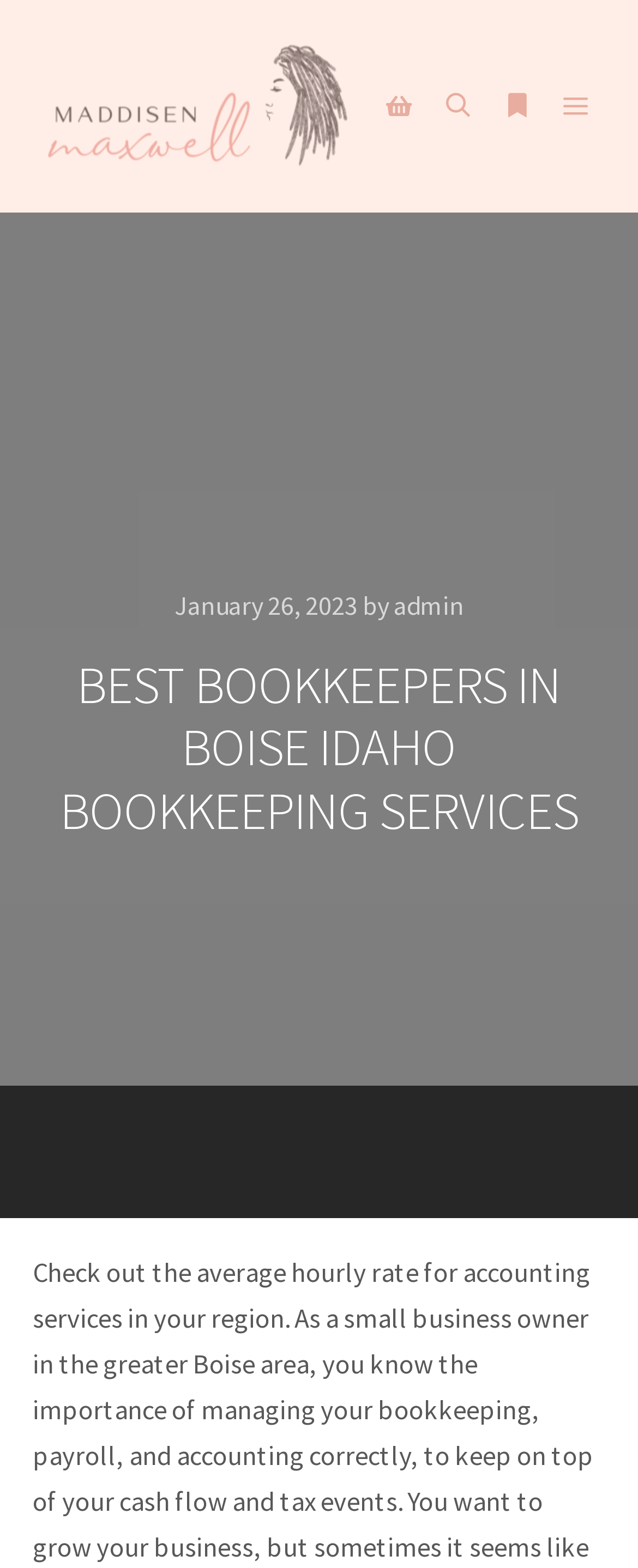Find the bounding box coordinates corresponding to the UI element with the description: "Follow on Instagram". The coordinates should be formatted as [left, top, right, bottom], with values as floats between 0 and 1.

None